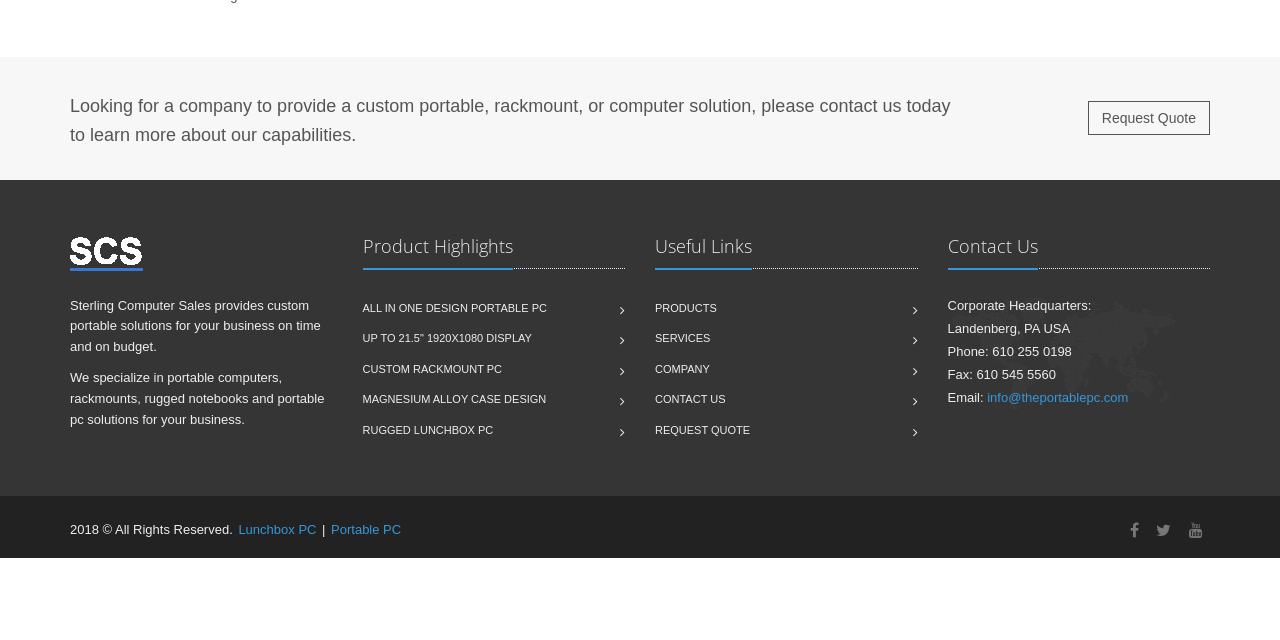Extract the bounding box coordinates for the UI element described as: "Up to 21.5" 1920x1080 Display".

[0.283, 0.506, 0.416, 0.553]